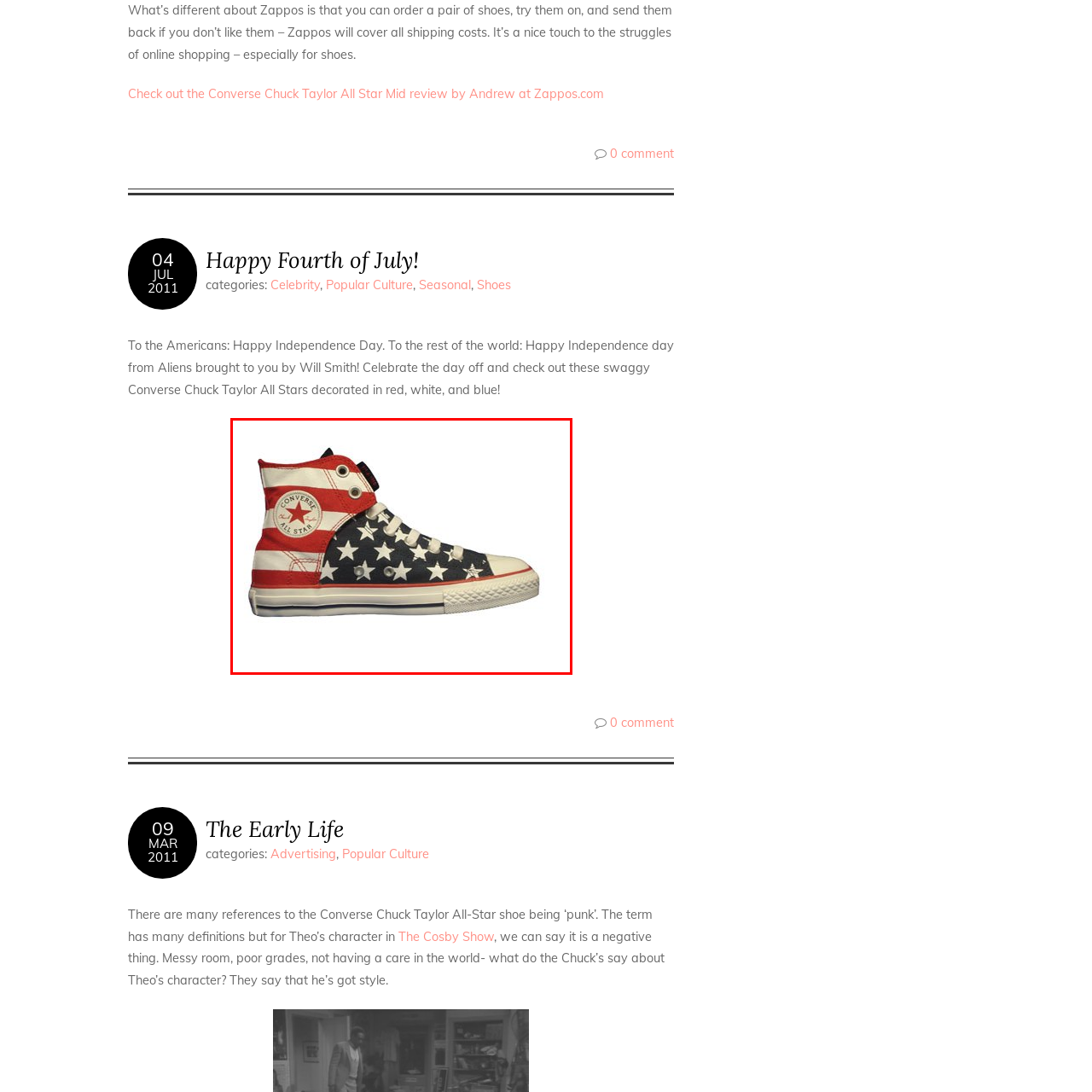What is the style of the shoes?
Check the image enclosed by the red bounding box and give your answer in one word or a short phrase.

Classic